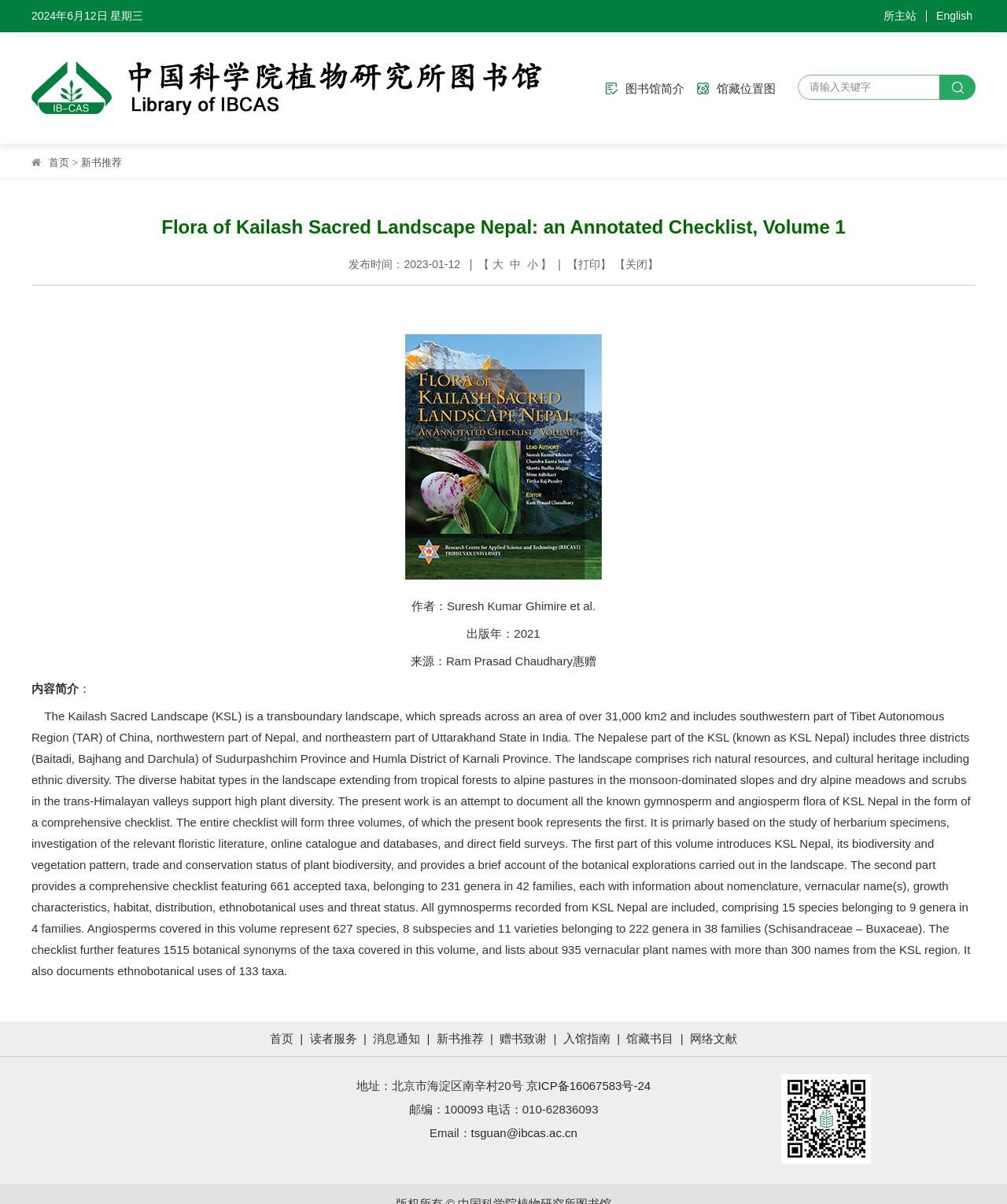Indicate the bounding box coordinates of the element that must be clicked to execute the instruction: "Enter email address for newsletter". The coordinates should be given as four float numbers between 0 and 1, i.e., [left, top, right, bottom].

None